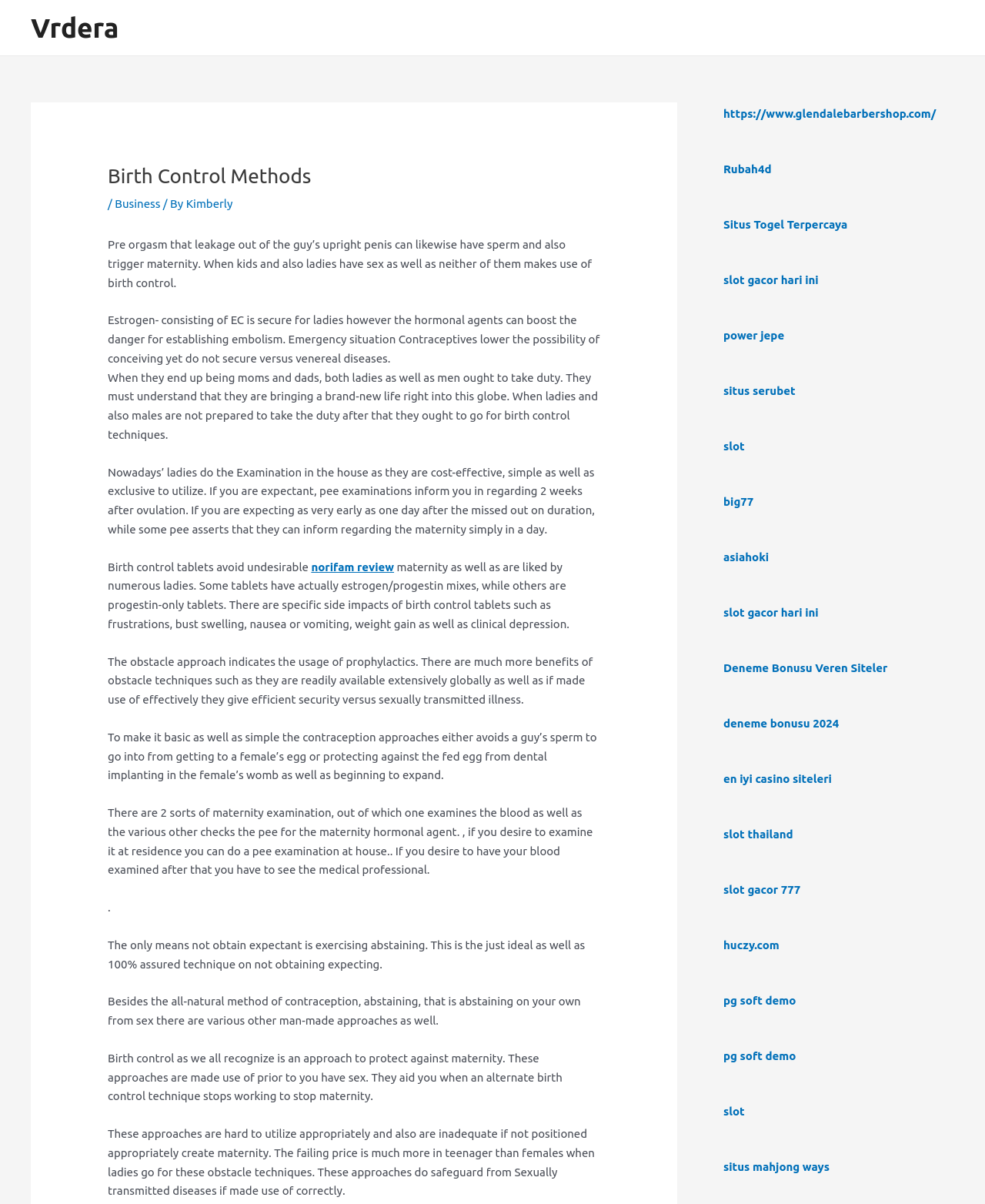What is the purpose of emergency contraceptives?
Please give a detailed and elaborate explanation in response to the question.

According to the webpage, emergency contraceptives lower the possibility of conceiving, but do not protect against venereal diseases. This information is mentioned in the paragraph that starts with 'Estrogen- consisting of EC is secure for ladies...'.